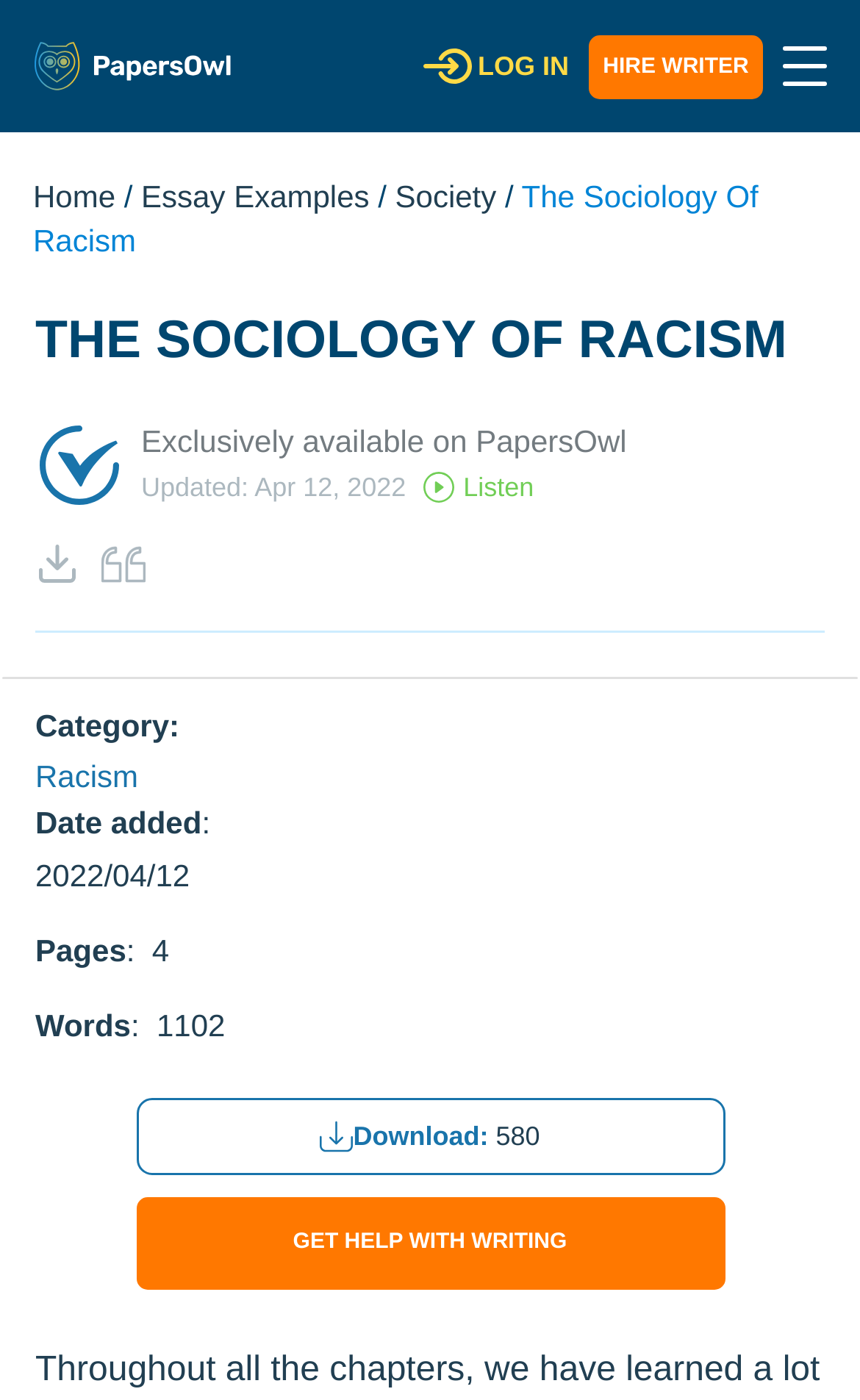How many words are in the essay?
Please answer the question with a detailed response using the information from the screenshot.

I found the number of words in the essay by looking at the section that says 'Words:' and then finding the corresponding text that says ': 1102'.